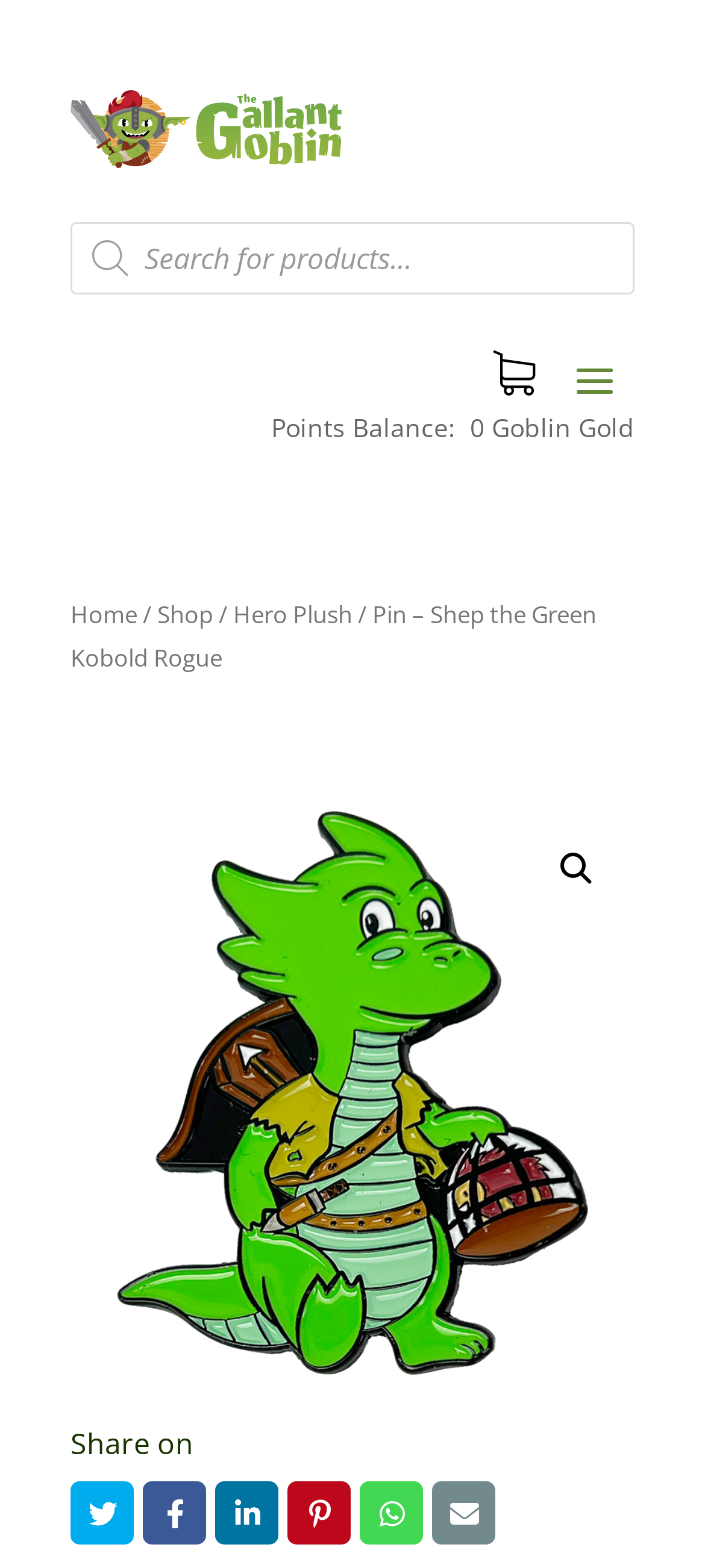Based on the provided description, "Hero Plush", find the bounding box of the corresponding UI element in the screenshot.

[0.331, 0.381, 0.5, 0.402]